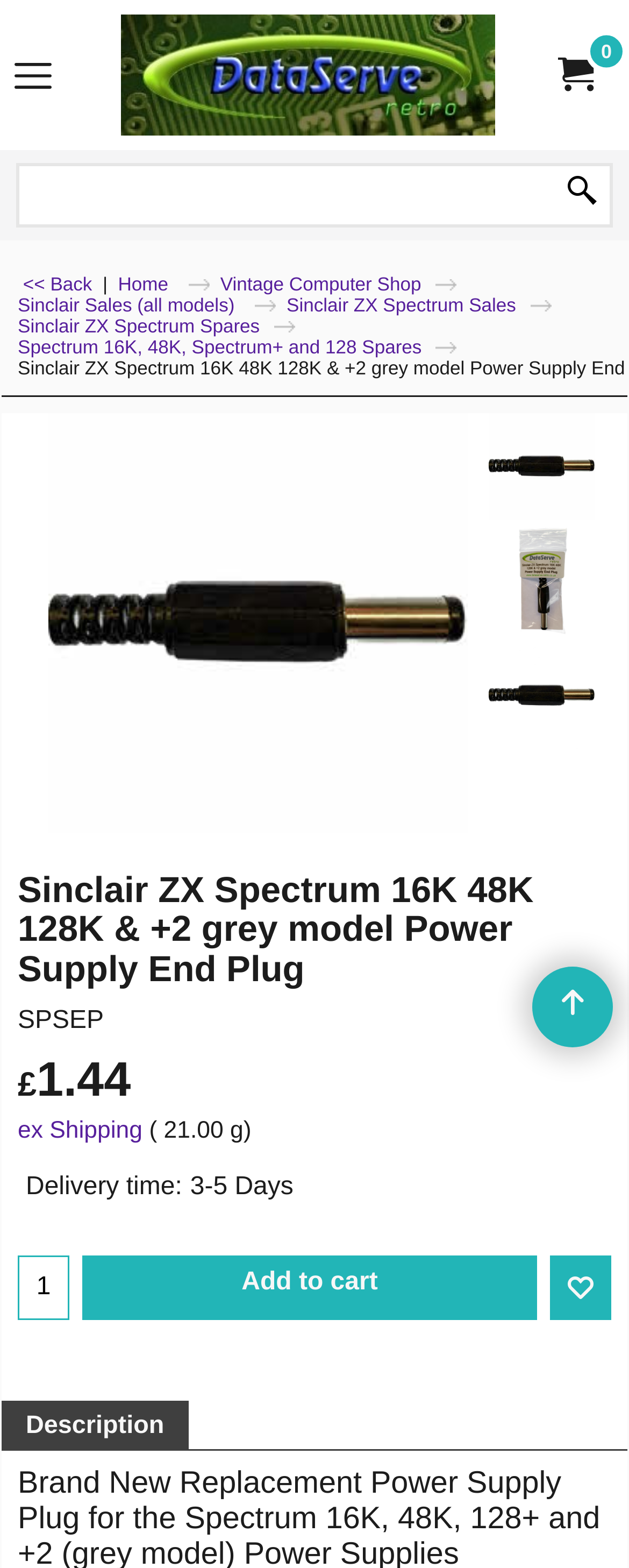Respond to the question below with a concise word or phrase:
What is the purpose of the searchbox?

Search